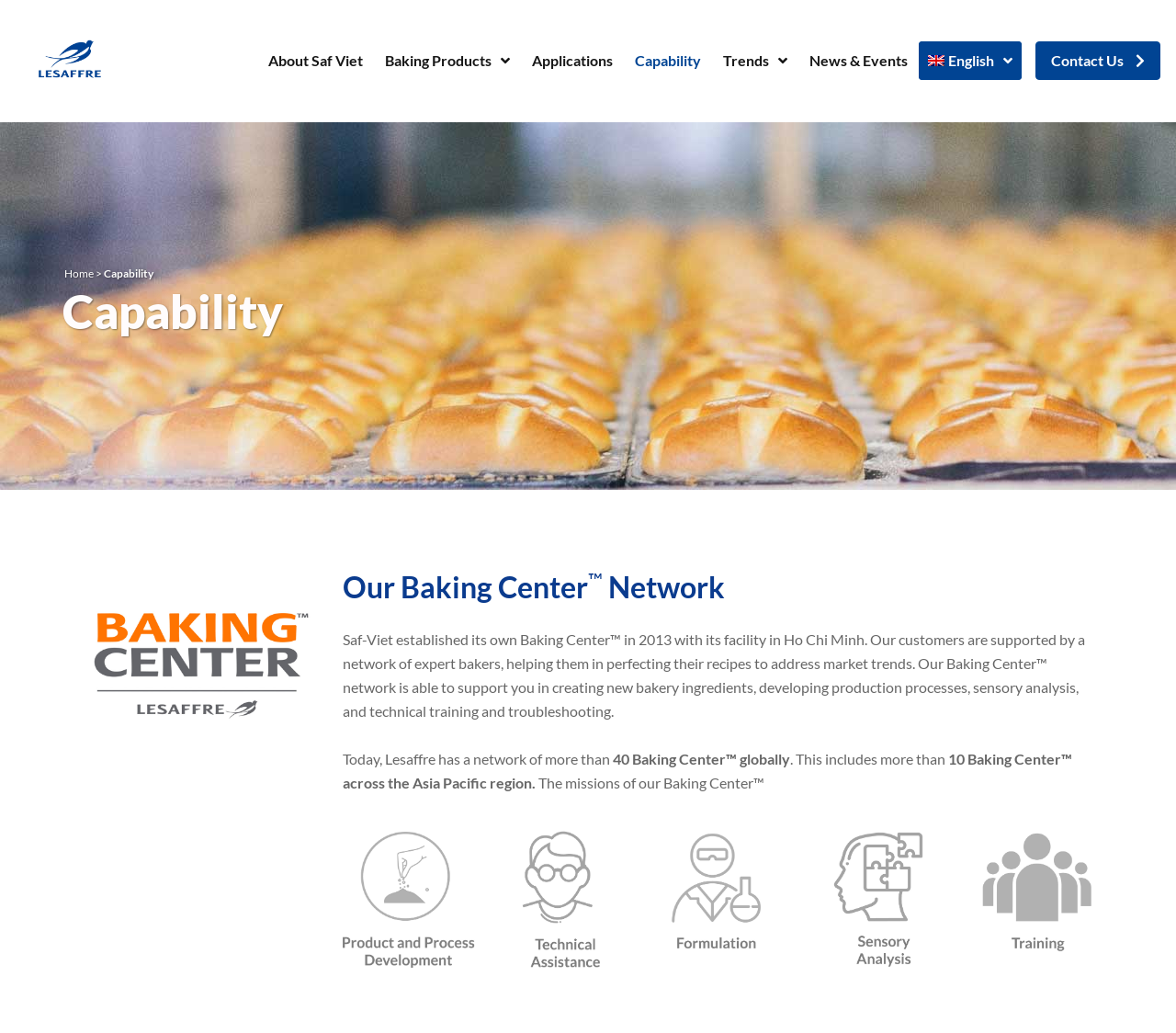Using the format (top-left x, top-left y, bottom-right x, bottom-right y), provide the bounding box coordinates for the described UI element. All values should be floating point numbers between 0 and 1: English

[0.781, 0.04, 0.869, 0.078]